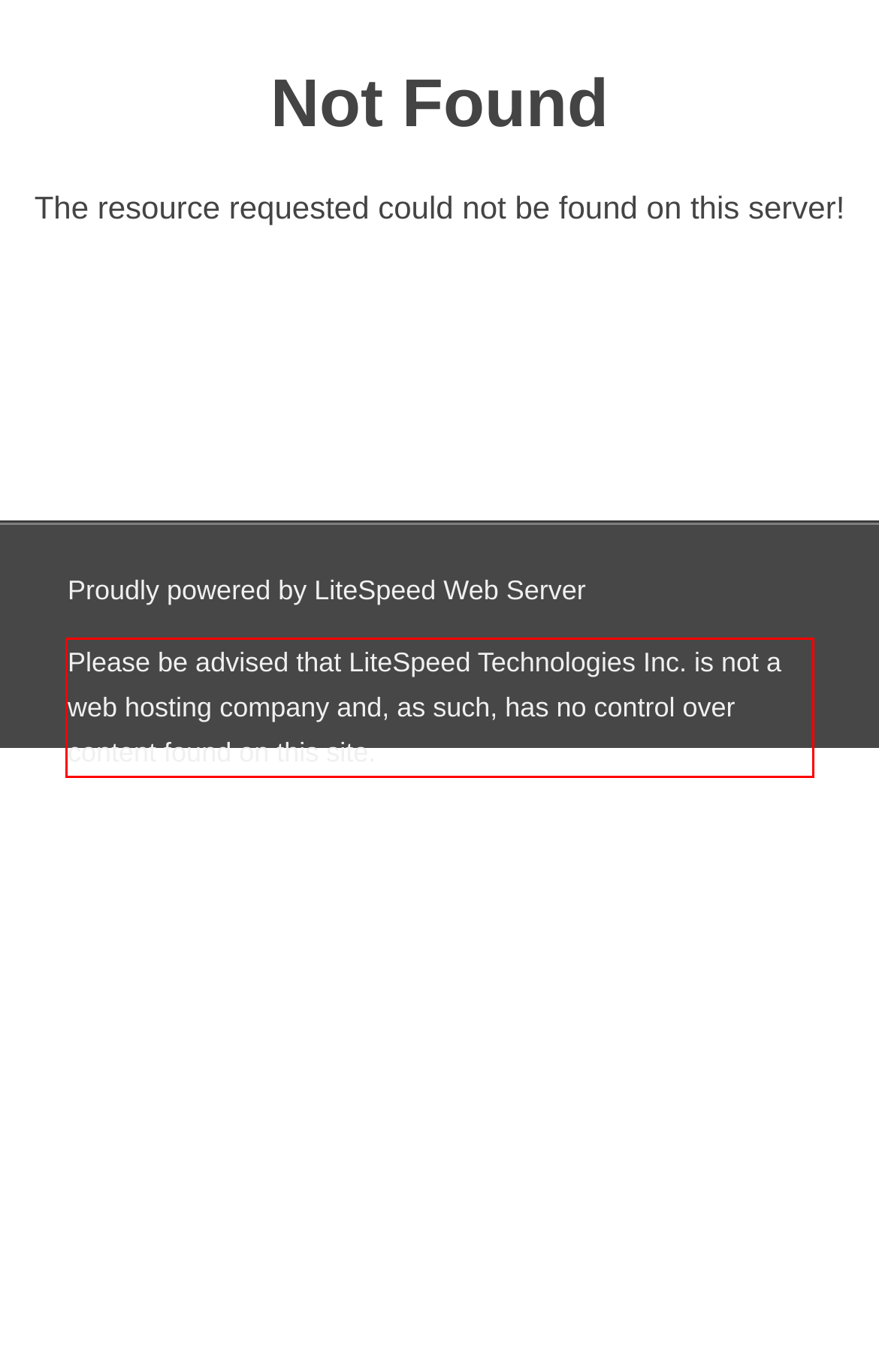Please analyze the screenshot of a webpage and extract the text content within the red bounding box using OCR.

Please be advised that LiteSpeed Technologies Inc. is not a web hosting company and, as such, has no control over content found on this site.